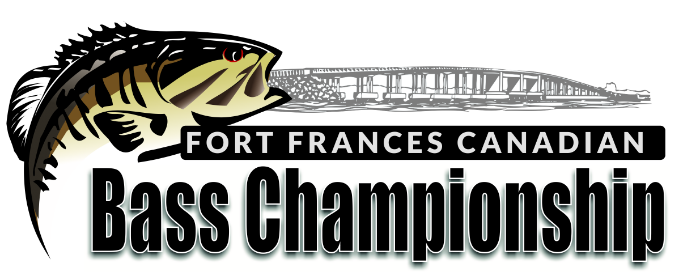Can you look at the image and give a comprehensive answer to the question:
What is the background element of the logo?

The background element of the logo is a faint graphic representation of a bridge, which adds a contextual element, linking the event to the Fort Frances area and evoking the natural settings where the championship takes place.